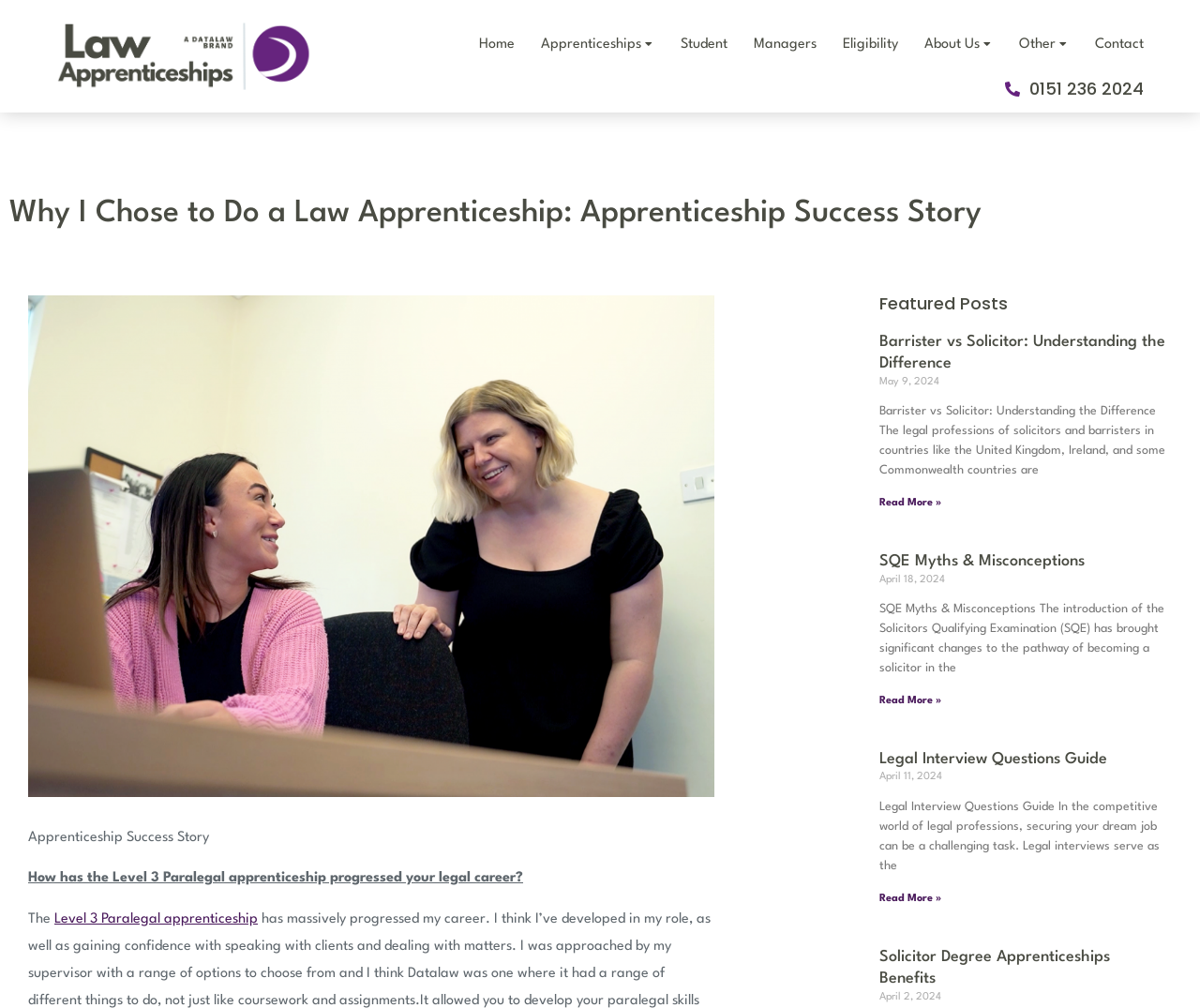Determine the bounding box coordinates of the clickable area required to perform the following instruction: "Click the 'Home' link". The coordinates should be represented as four float numbers between 0 and 1: [left, top, right, bottom].

[0.399, 0.03, 0.429, 0.059]